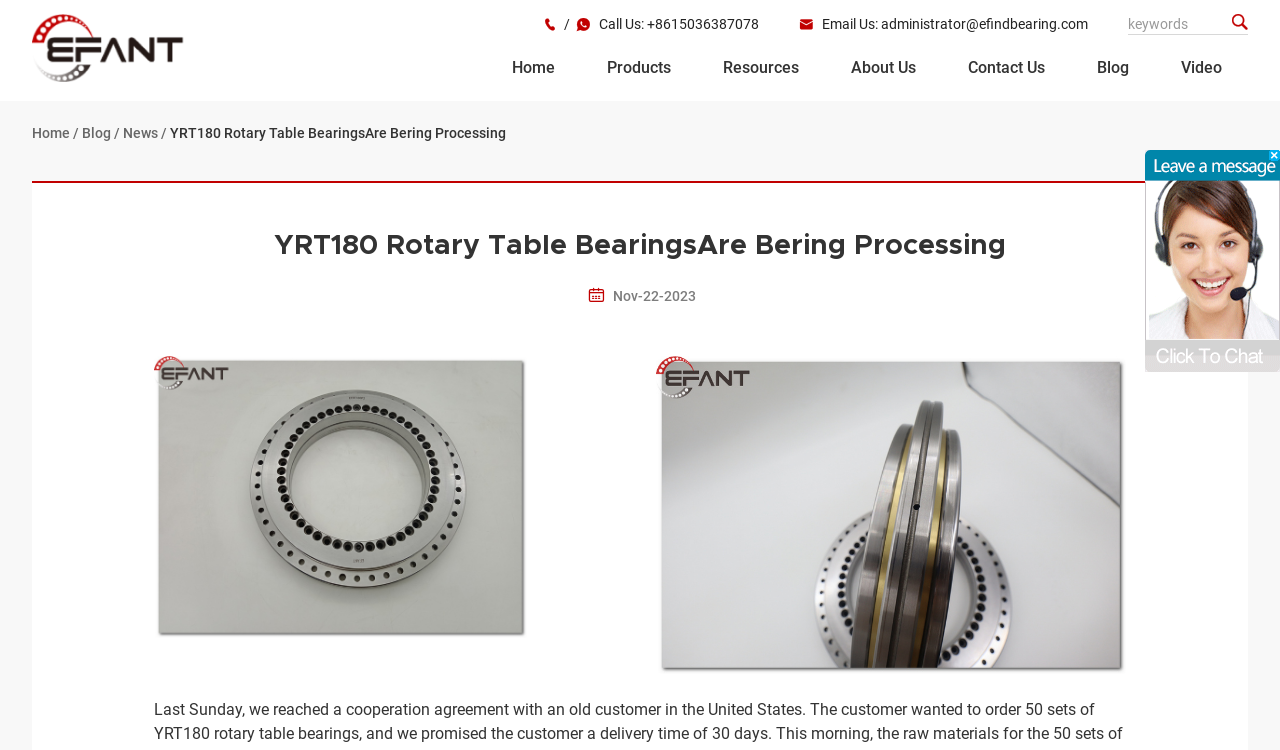Please reply to the following question with a single word or a short phrase:
What is the company name?

Luoyang E-find Precision Bearing Manufacturing Co., Ltd